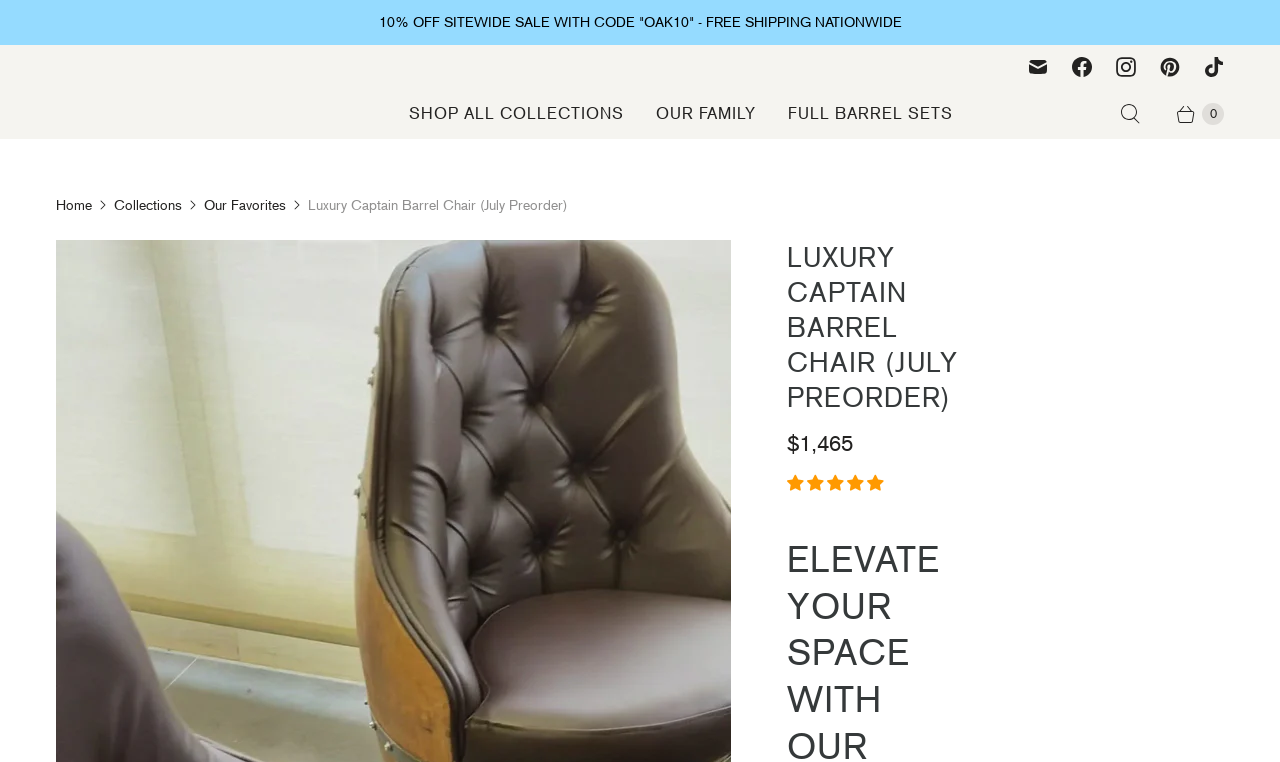Based on the element description: "Home", identify the bounding box coordinates for this UI element. The coordinates must be four float numbers between 0 and 1, listed as [left, top, right, bottom].

[0.044, 0.256, 0.072, 0.283]